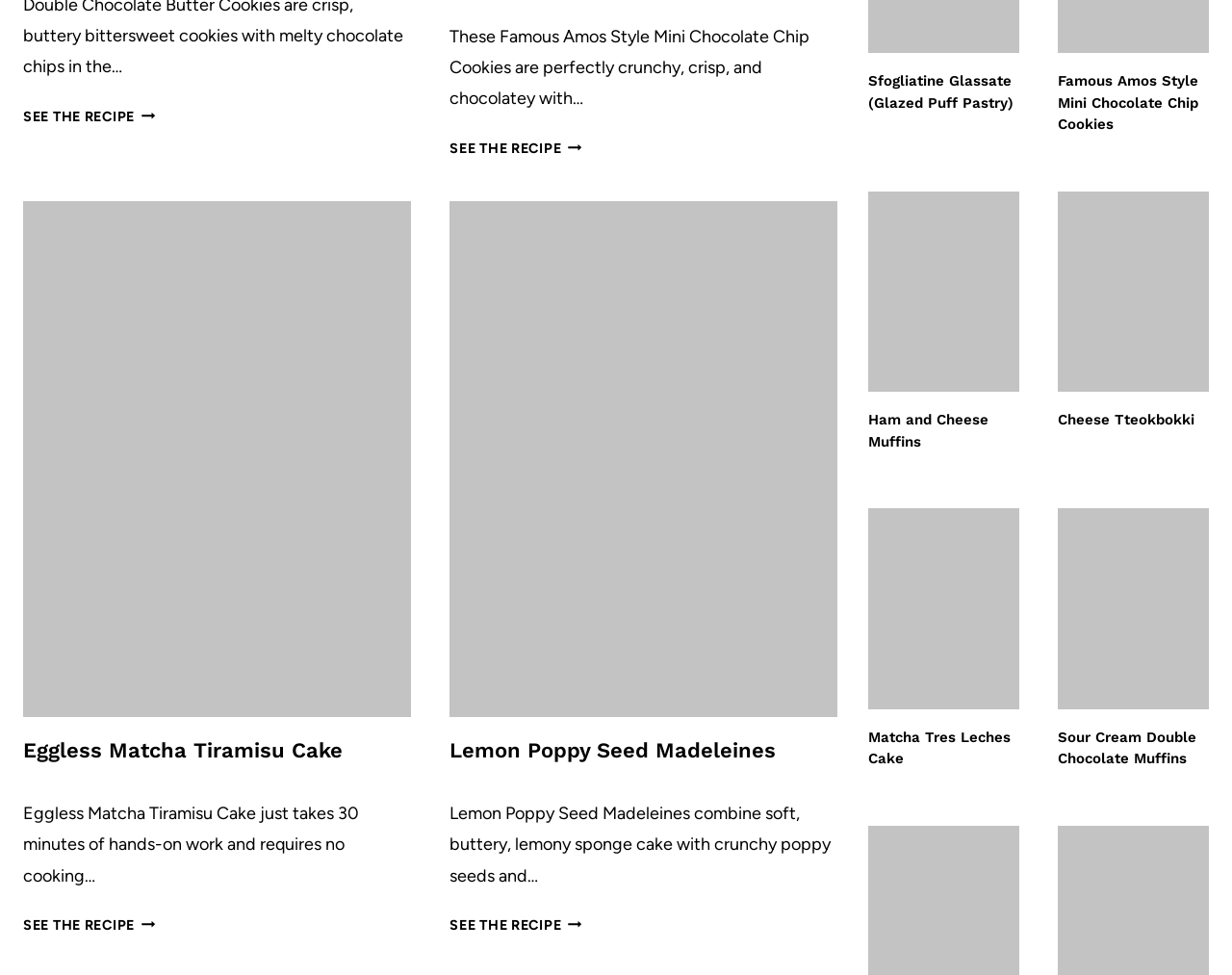What is the purpose of the 'SEE THE RECIPE' links? Examine the screenshot and reply using just one word or a brief phrase.

To view the recipe